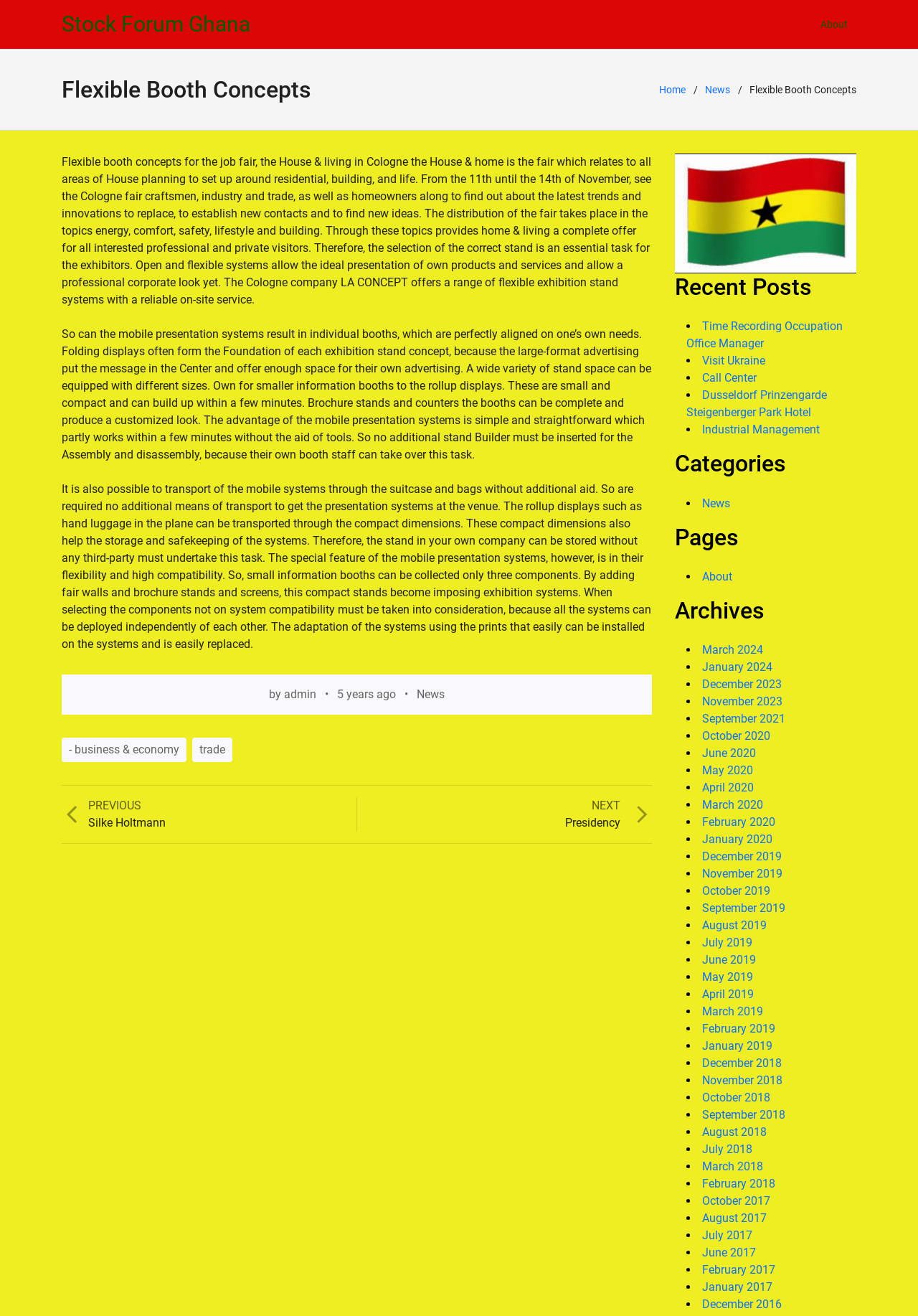Provide a brief response to the question using a single word or phrase: 
What is the category of the post 'Time Recording Occupation Office Manager'?

News